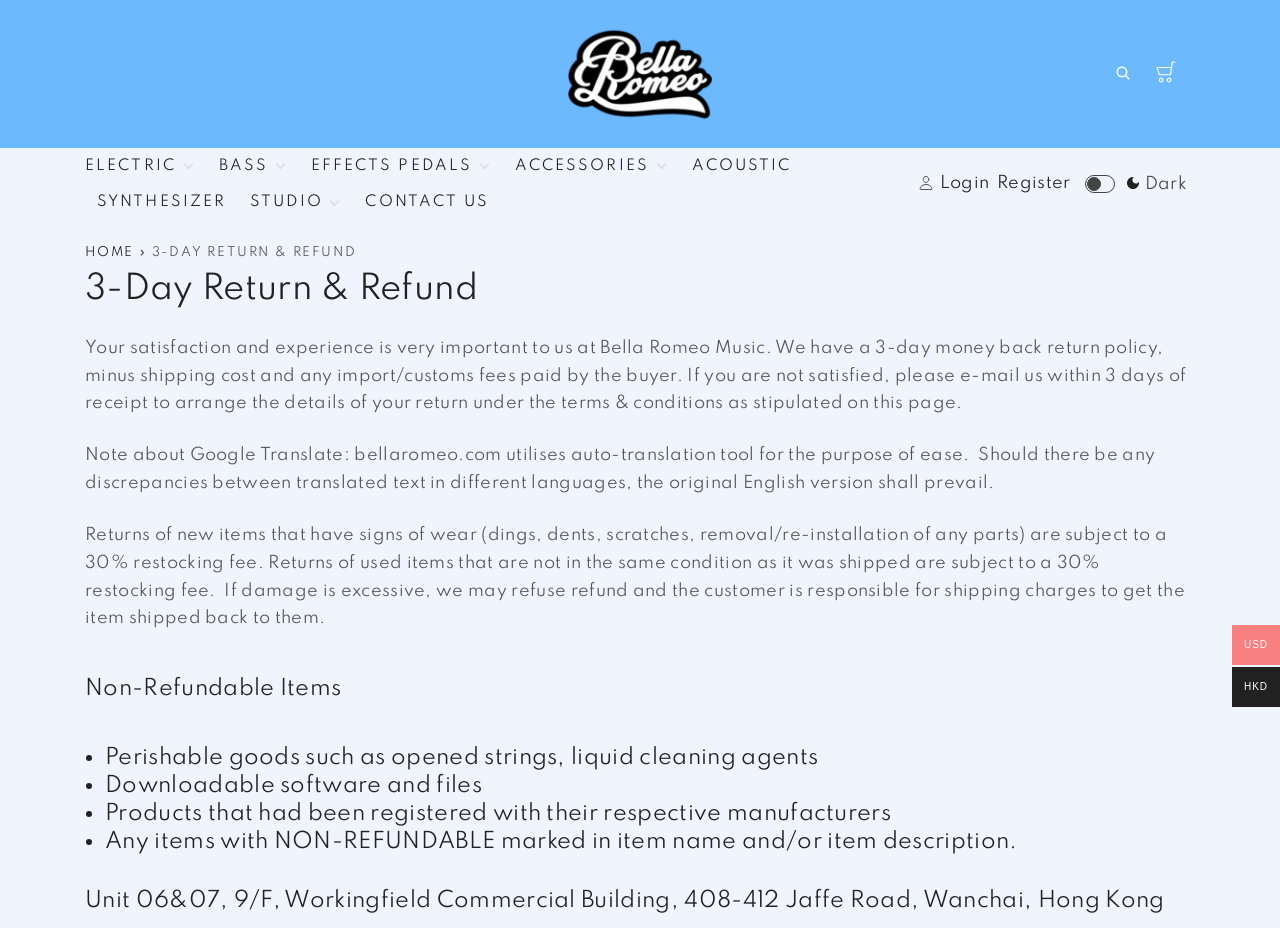What is the return policy of Bella Romeo Music?
Please ensure your answer to the question is detailed and covers all necessary aspects.

According to the webpage, Bella Romeo Music has a 3-day money back return policy, minus shipping cost and any import/customs fees paid by the buyer, as stated in the return and refund policy section.